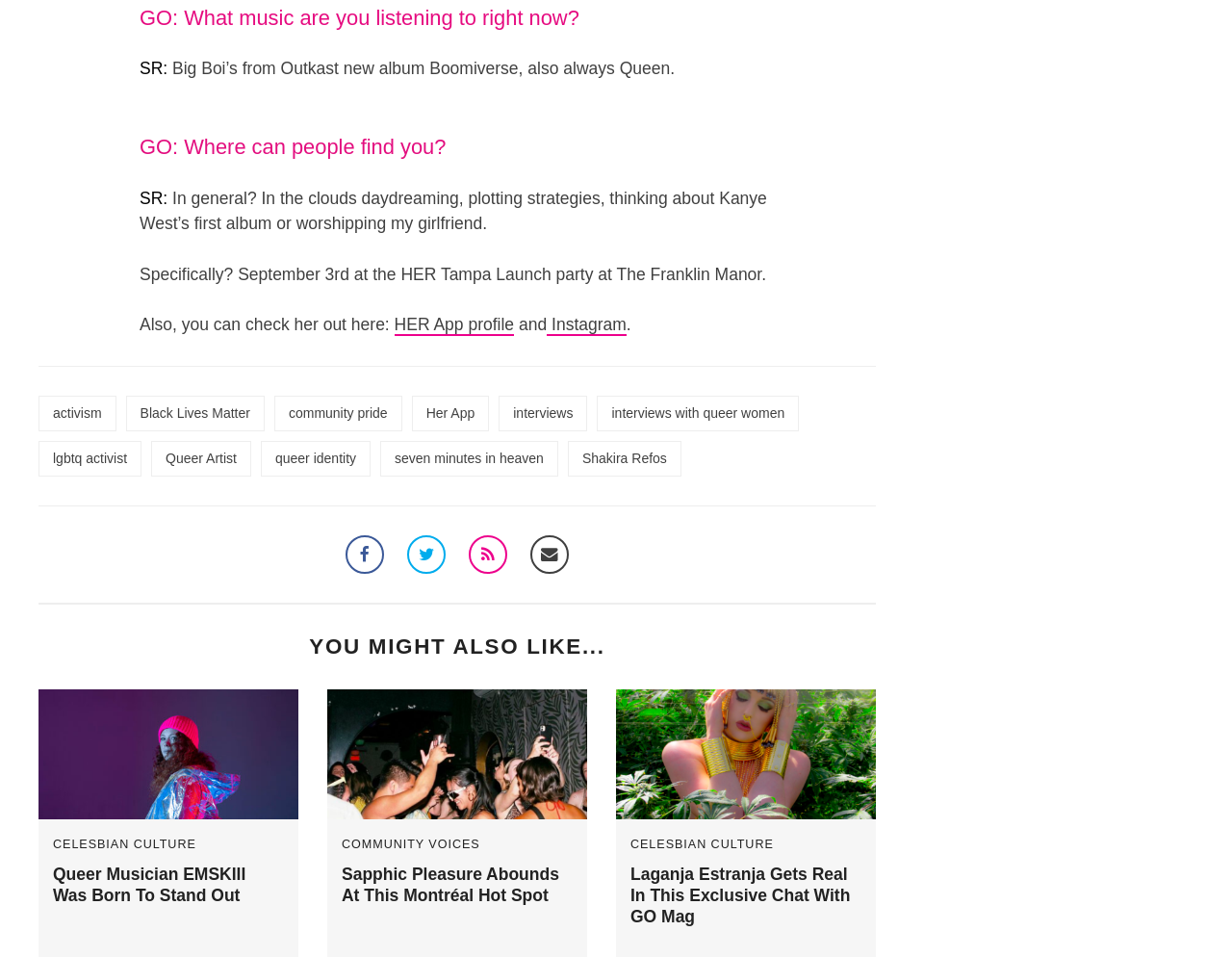Give a one-word or short-phrase answer to the following question: 
Where can people find the interviewee?

Tampa Launch party